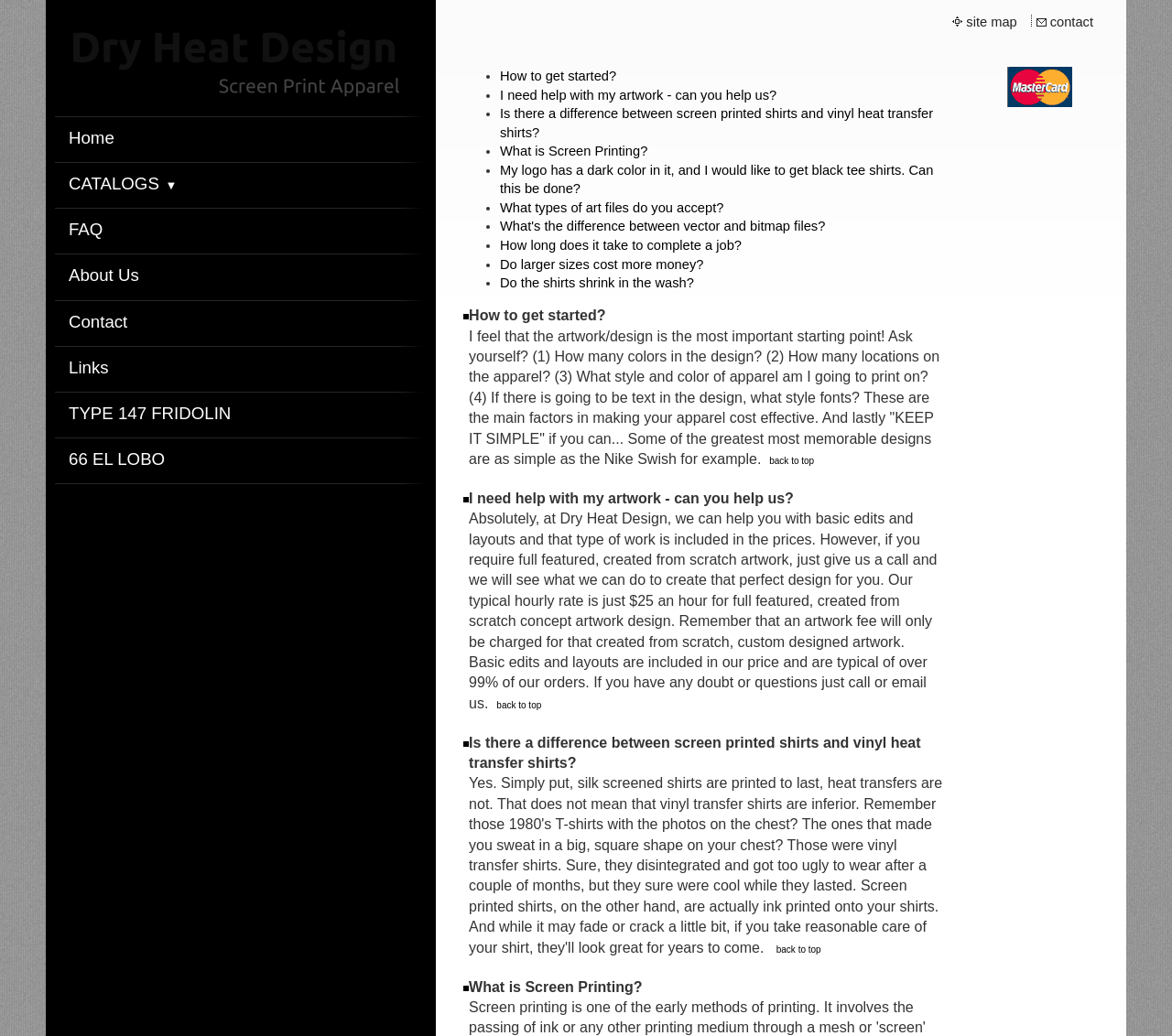Find the bounding box coordinates of the element I should click to carry out the following instruction: "click on the 'site map' link".

[0.824, 0.012, 0.869, 0.031]